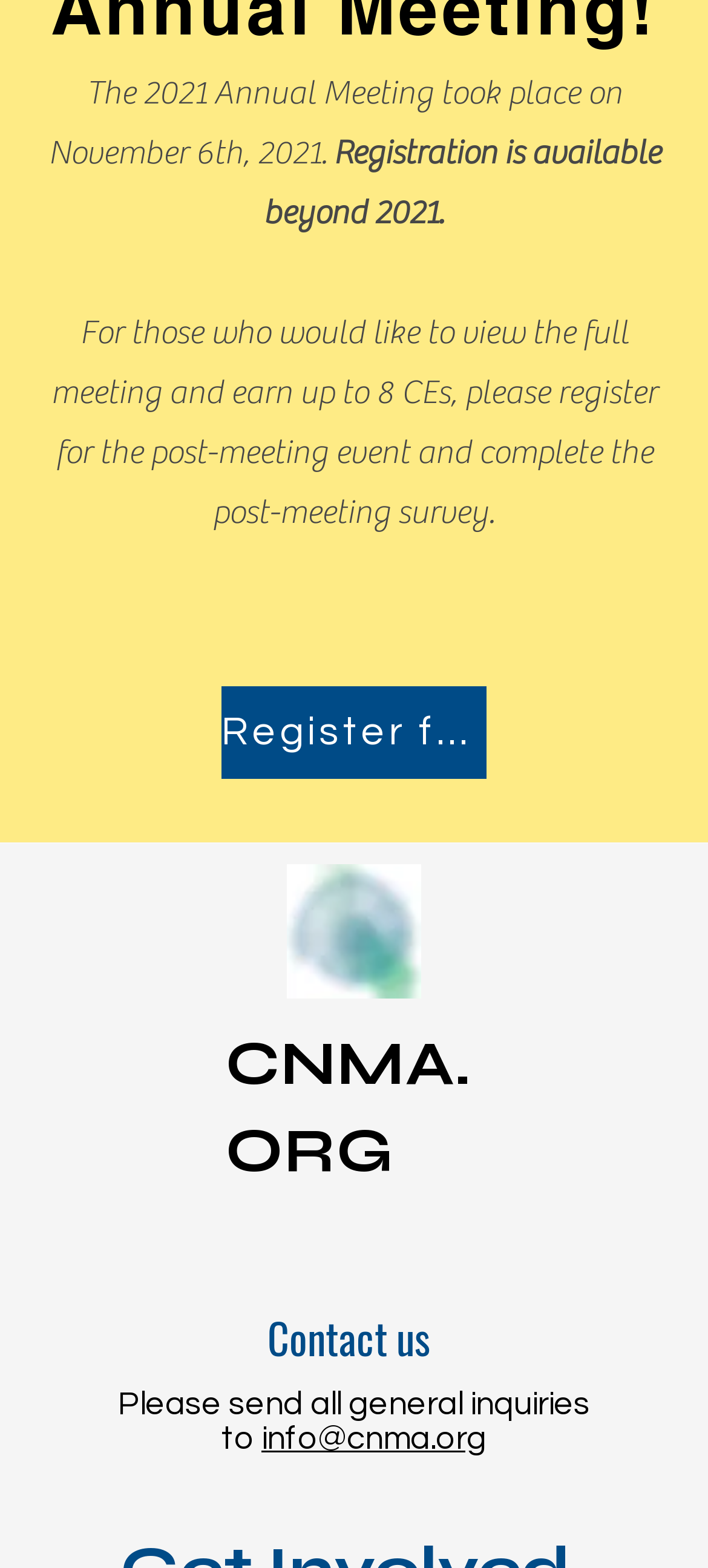Please determine the bounding box coordinates of the area that needs to be clicked to complete this task: 'Register for virtual meeting'. The coordinates must be four float numbers between 0 and 1, formatted as [left, top, right, bottom].

[0.256, 0.221, 0.564, 0.269]